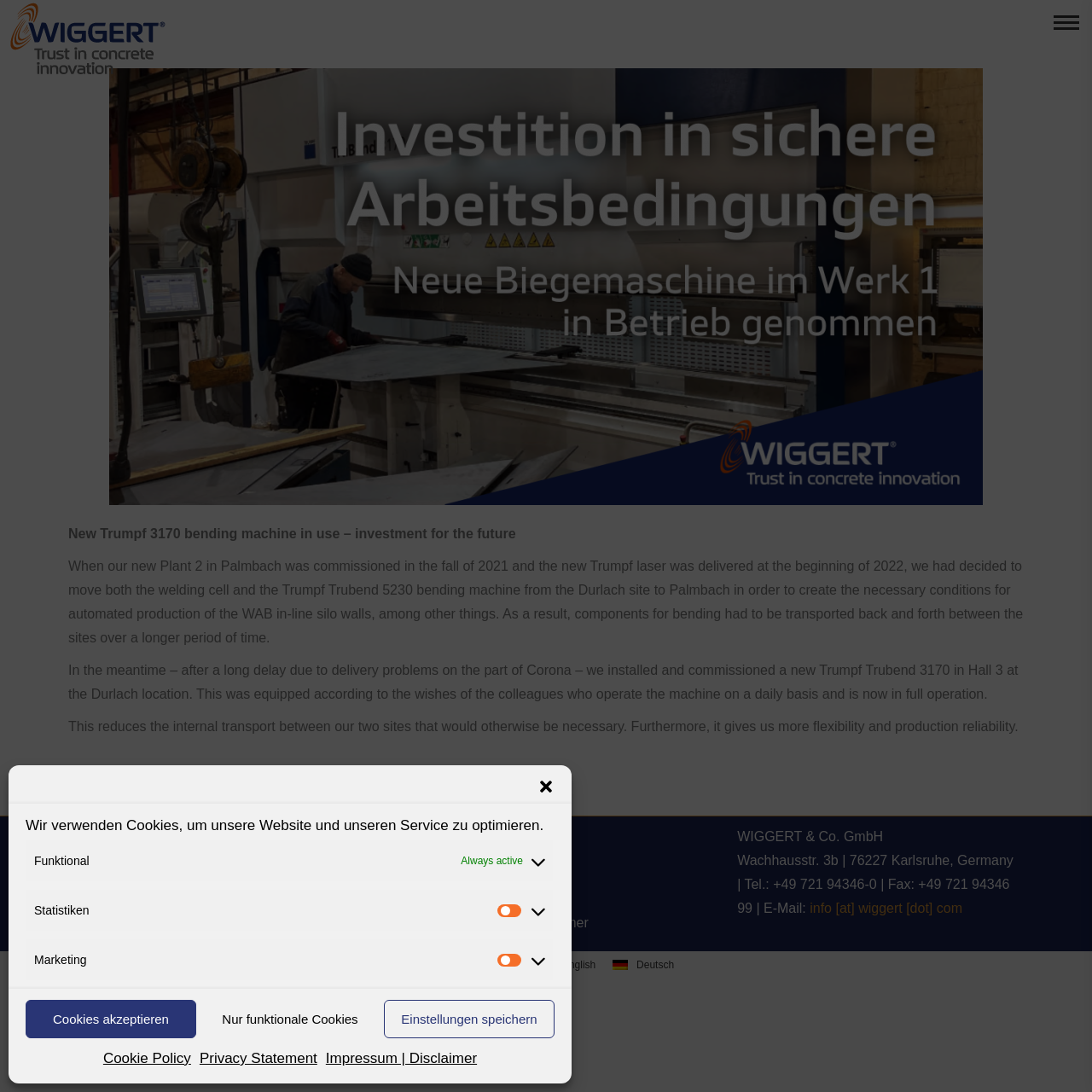Find and specify the bounding box coordinates that correspond to the clickable region for the instruction: "Register for classes".

None